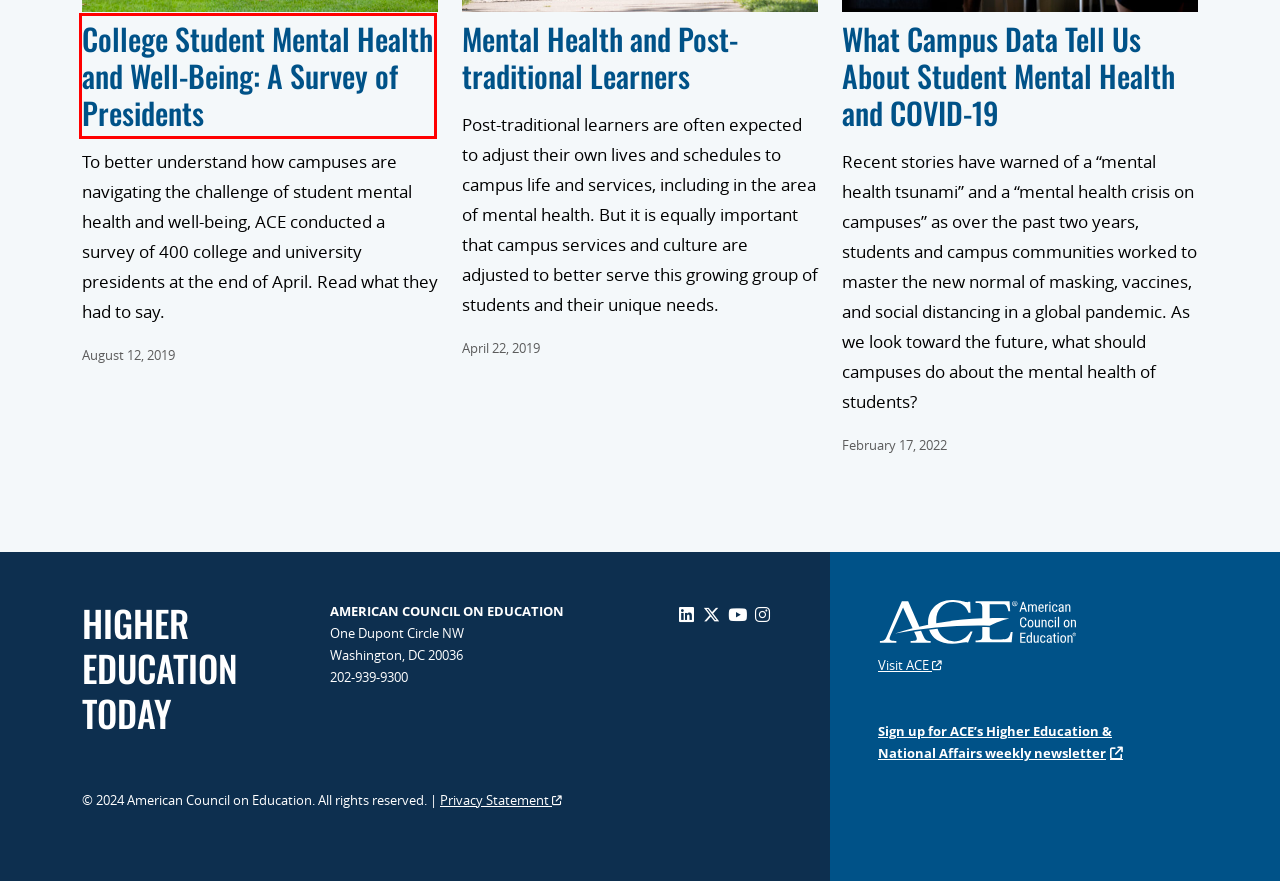You are presented with a screenshot of a webpage with a red bounding box. Select the webpage description that most closely matches the new webpage after clicking the element inside the red bounding box. The options are:
A. policy & research Archives - Higher Education Today
B. mental health Archives - Higher Education Today
C. Carnegie Classification of Institutions of Higher Education®
D. College Student Mental Health and Well-Being: A Survey of Presidents - Higher Education Today
E. Contact Higher Education Today | Contact ACE | HET
F. What Campus Data Tell Us About Student Mental Health and COVID-19 - Higher Education Today
G. A Higher Education Blog by the American Council on Education
H. American Council on Education

D